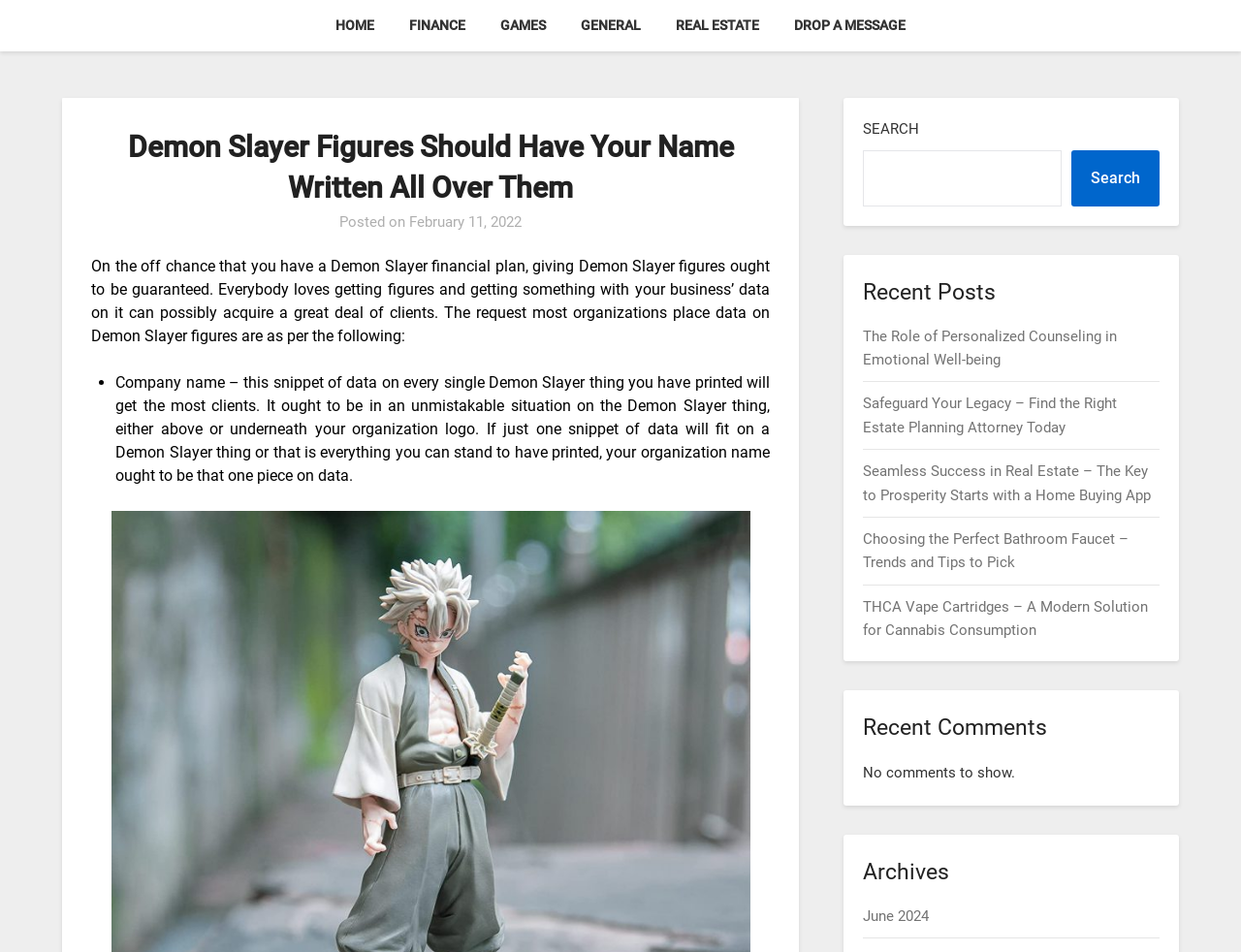Detail the various sections and features of the webpage.

This webpage is about Demon Slayer figures and their potential use for business promotion. At the top, there is a navigation menu with links to "HOME", "FINANCE", "GAMES", "GENERAL", "REAL ESTATE", and "DROP A MESSAGE". Below the navigation menu, there is a header section with the title "Demon Slayer Figures Should Have Your Name Written All Over Them" and a posting date "February 11, 2022".

The main content of the webpage is an article that discusses the benefits of customizing Demon Slayer figures with business information, such as company names, to attract customers. The article is divided into sections, with bullet points listing the types of information that can be printed on the figures.

On the right side of the webpage, there is a search bar with a "SEARCH" button. Below the search bar, there are sections for "Recent Posts", "Recent Comments", and "Archives". The "Recent Posts" section lists five article links, including "The Role of Personalized Counseling in Emotional Well-being" and "THCA Vape Cartridges – A Modern Solution for Cannabis Consumption". The "Recent Comments" section indicates that there are no comments to show, and the "Archives" section has a link to "June 2024".